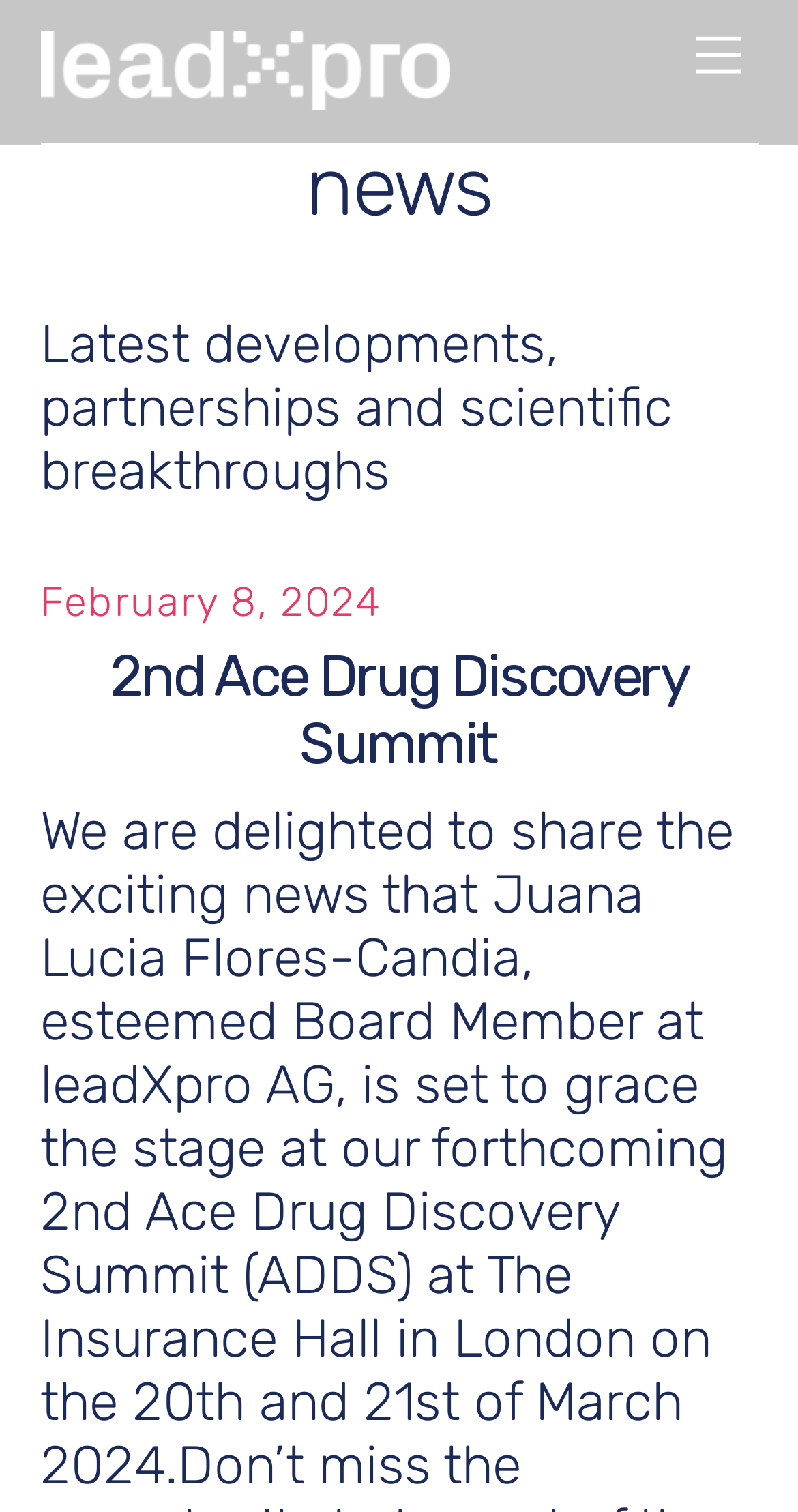What is the text of the button at the bottom of the page?
Give a single word or phrase answer based on the content of the image.

Back To Top